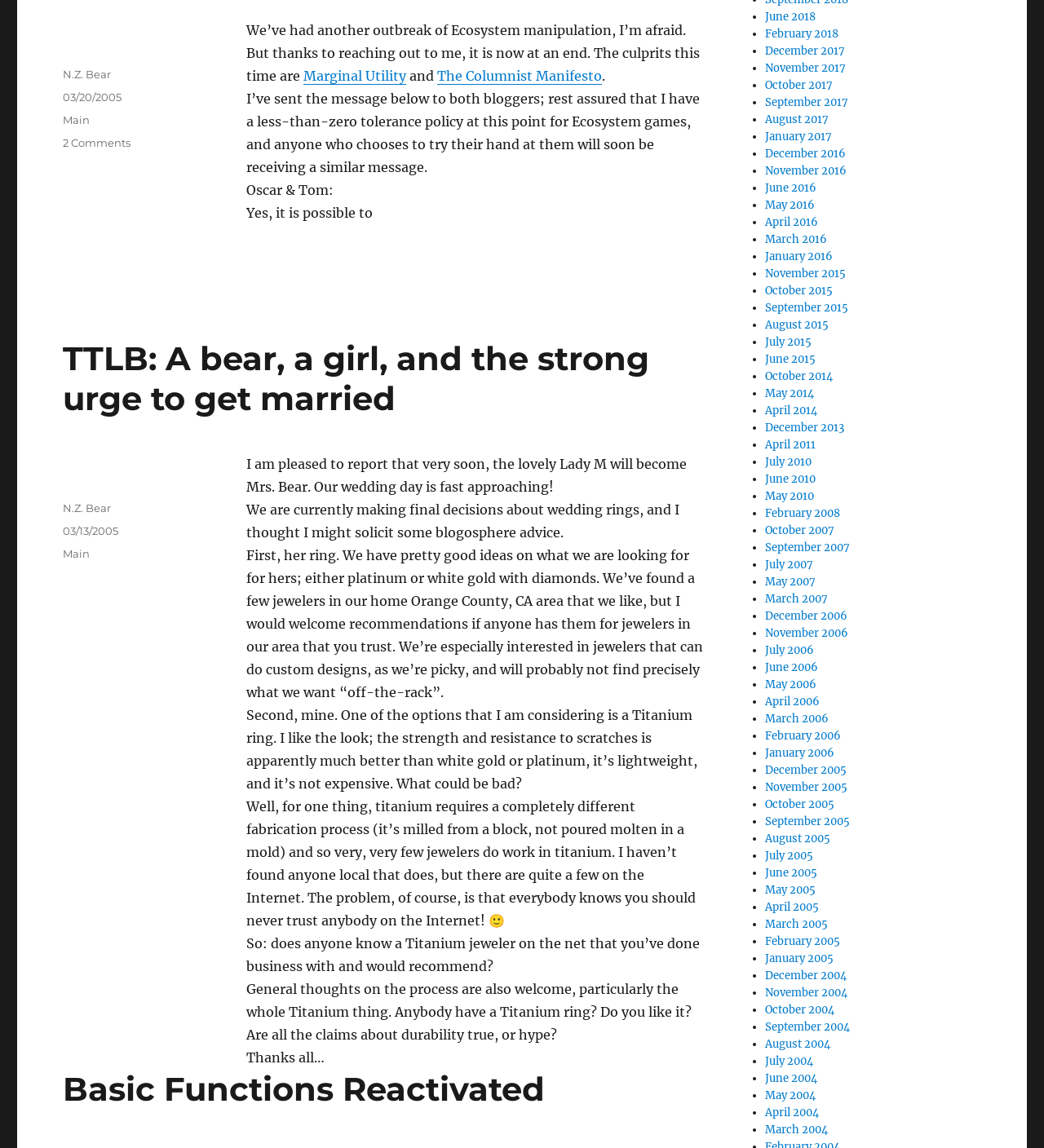Determine the bounding box coordinates of the section to be clicked to follow the instruction: "Click on the link '03/20/2005'". The coordinates should be given as four float numbers between 0 and 1, formatted as [left, top, right, bottom].

[0.06, 0.079, 0.117, 0.09]